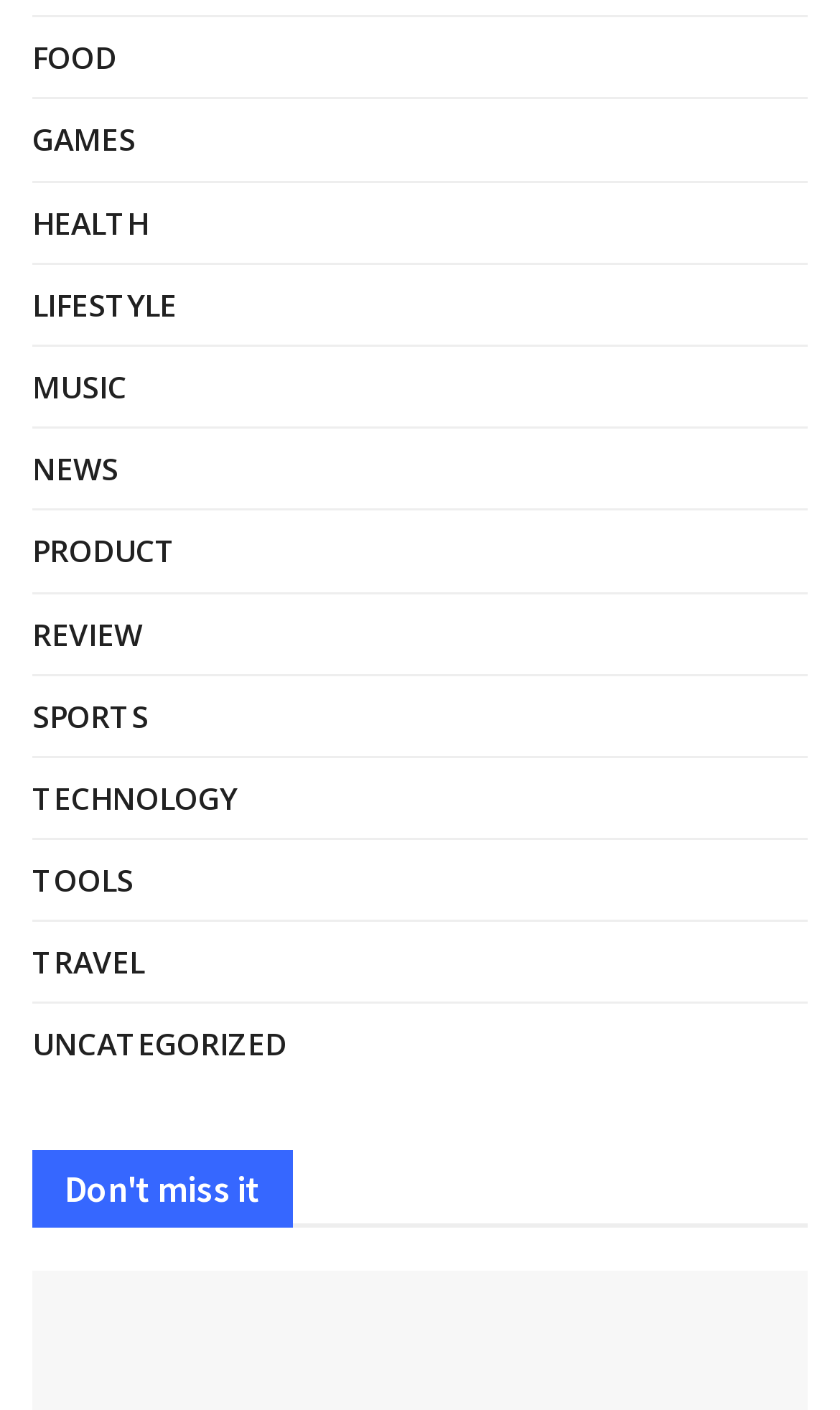Are there any subcategories available on this website?
Using the image as a reference, answer with just one word or a short phrase.

No